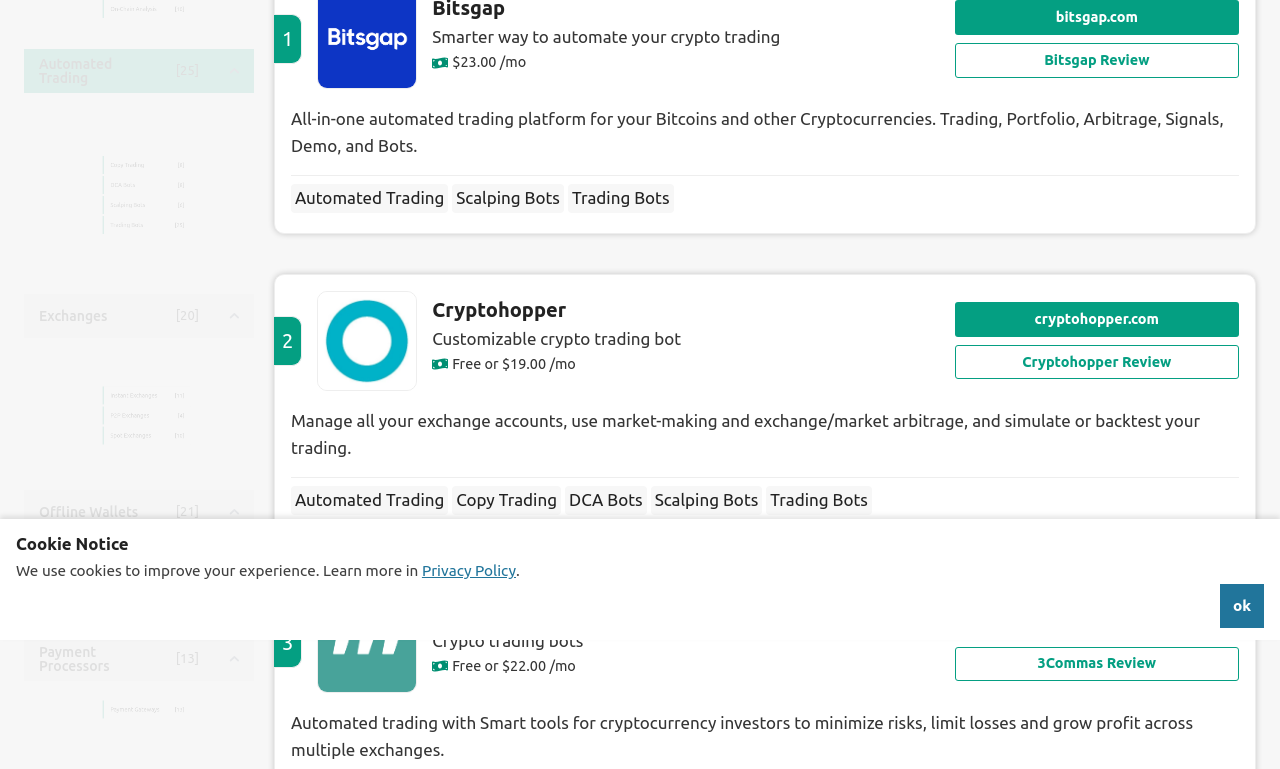Determine the bounding box coordinates of the UI element described by: "3Commas".

[0.338, 0.776, 0.734, 0.815]